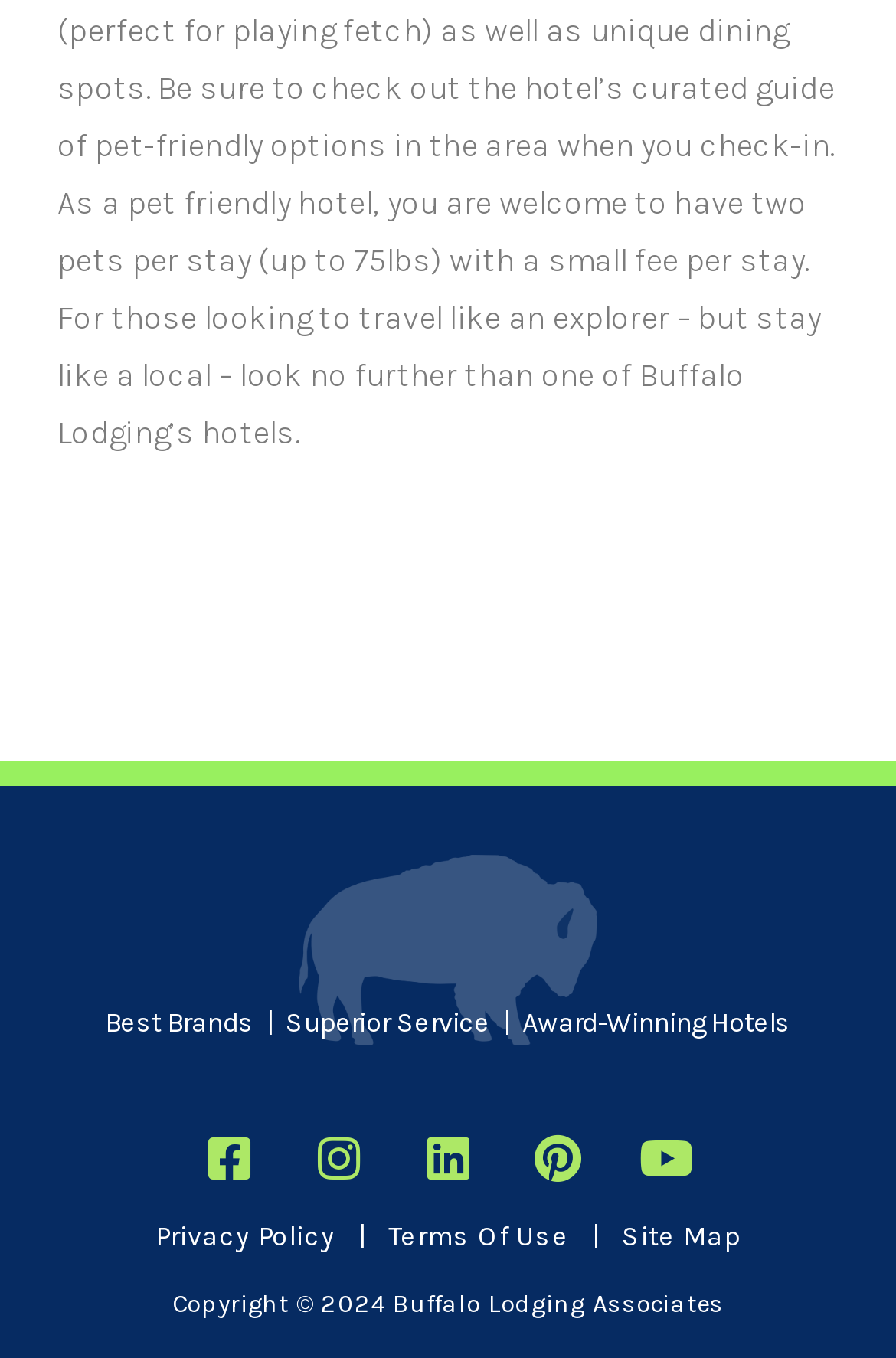Look at the image and write a detailed answer to the question: 
How many social media links are present?

There are five social media links present at the bottom of the webpage, which are Facebook, Instagram, Linkedin, Pinterest, and Youtube, each represented by an icon.